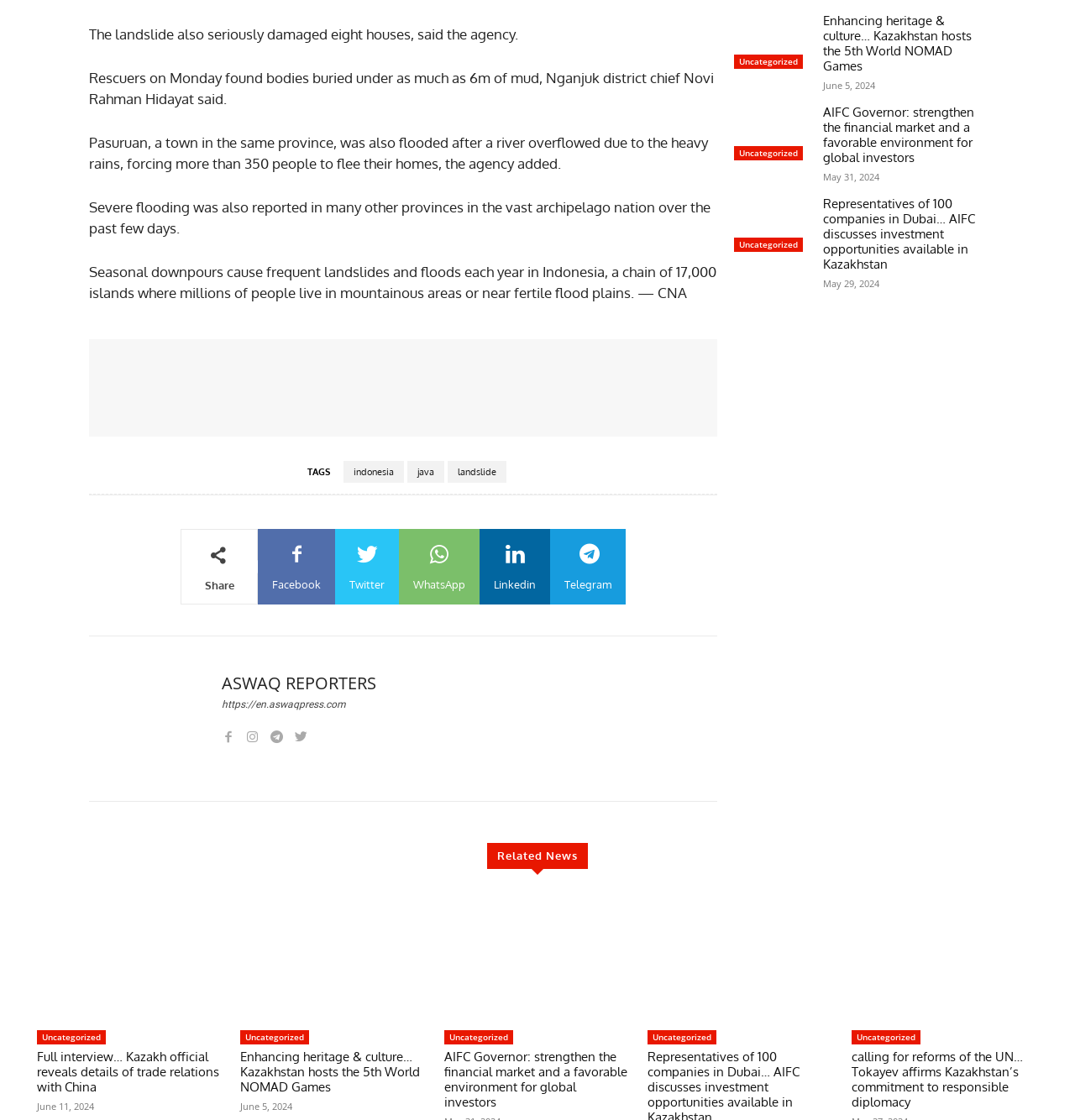Please reply to the following question using a single word or phrase: 
What is the topic of the news article?

Landslide in Indonesia